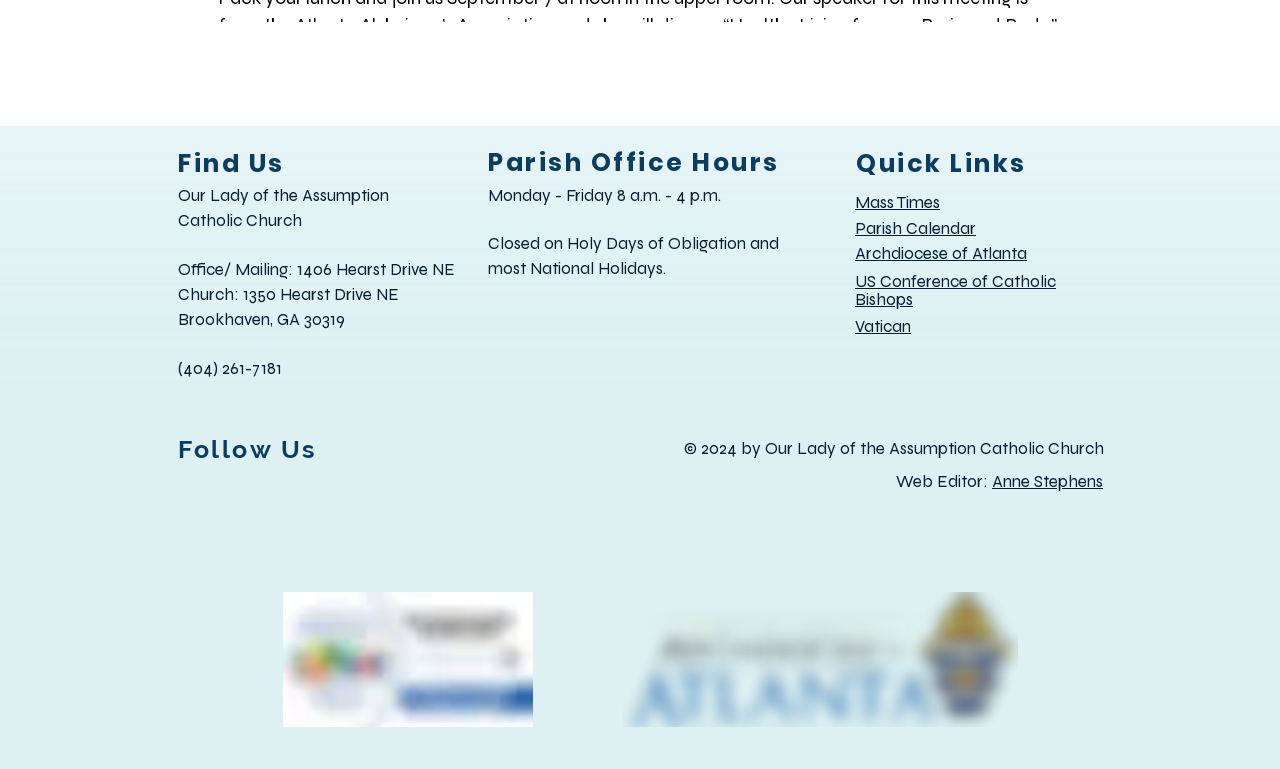Given the description of a UI element: "aria-label="Facebook"", identify the bounding box coordinates of the matching element in the webpage screenshot.

[0.141, 0.631, 0.173, 0.684]